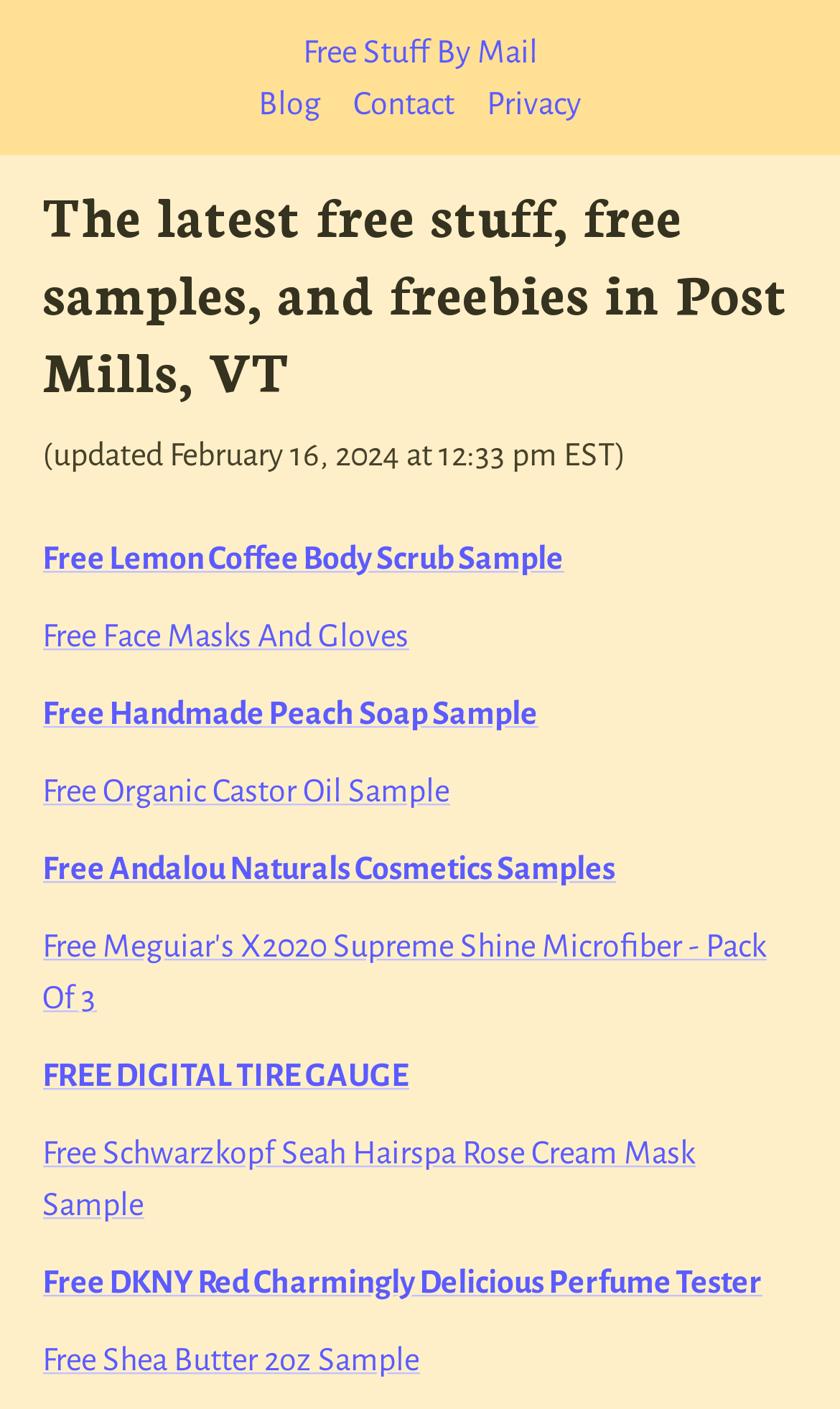Determine the bounding box coordinates for the UI element with the following description: "Contact". The coordinates should be four float numbers between 0 and 1, represented as [left, top, right, bottom].

[0.421, 0.061, 0.541, 0.086]